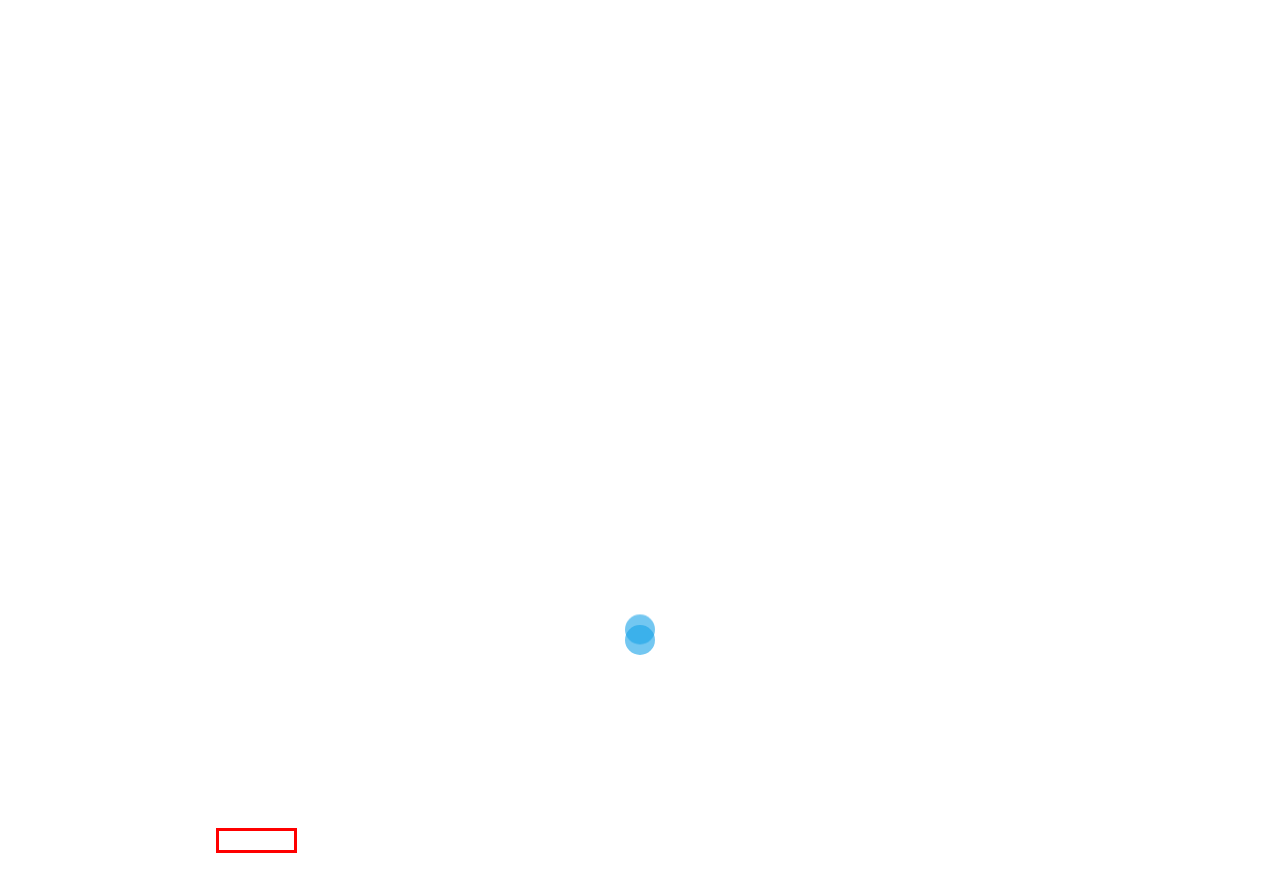You are provided with a screenshot of a webpage containing a red rectangle bounding box. Identify the webpage description that best matches the new webpage after the element in the bounding box is clicked. Here are the potential descriptions:
A. Casino Archives - The .ISO zone
B. Games Archives - The .ISO zone
C. Cryptocurrency Archives - The .ISO zone
D. Animals Archives - The .ISO zone
E. Mike Angelos, Author at The .ISO zone
F. Tools Archives - The .ISO zone
G. Health Archives - The .ISO zone
H. Betting Archives - The .ISO zone

E